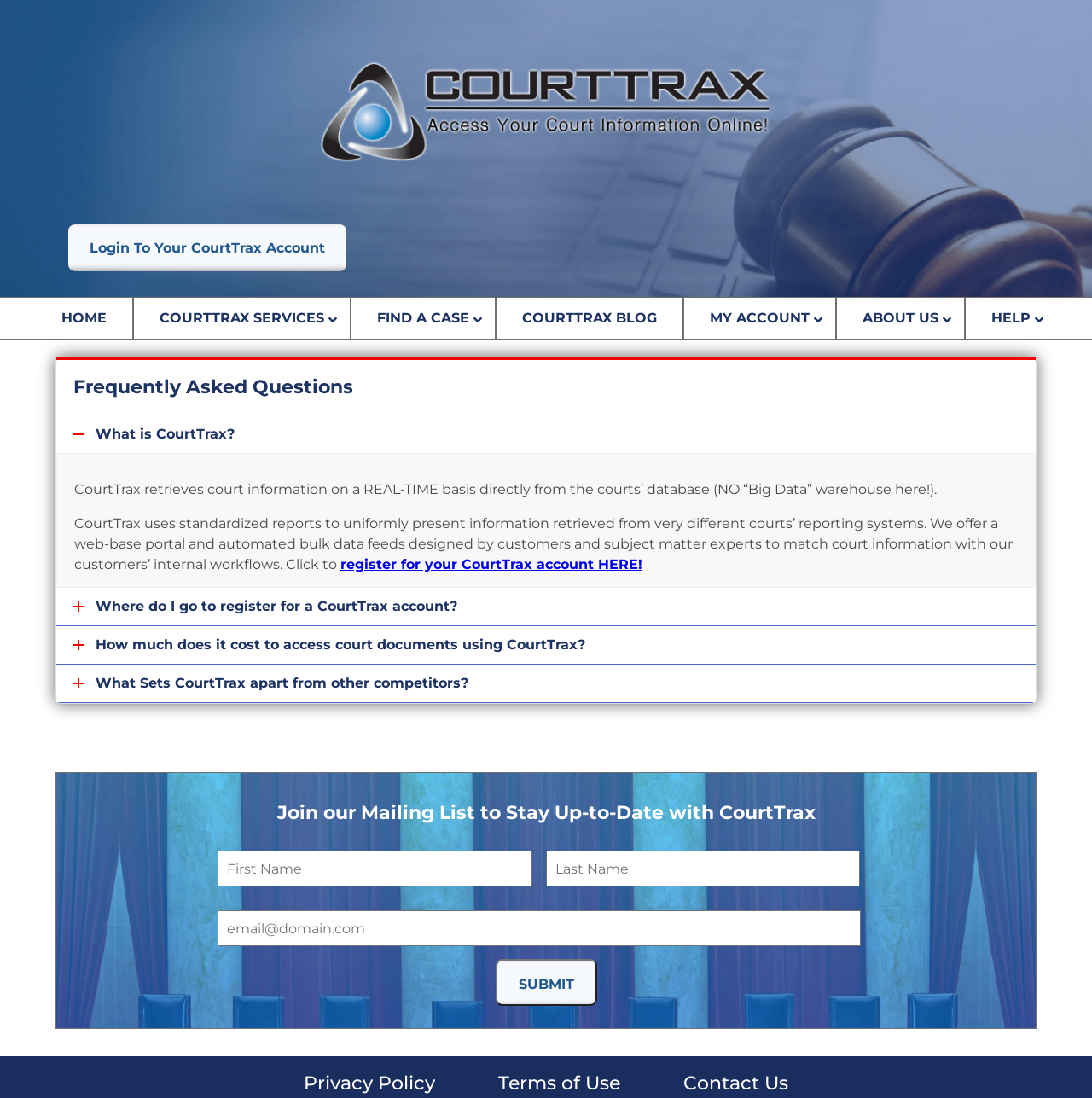How many FAQs are listed on this page?
Answer with a single word or short phrase according to what you see in the image.

5